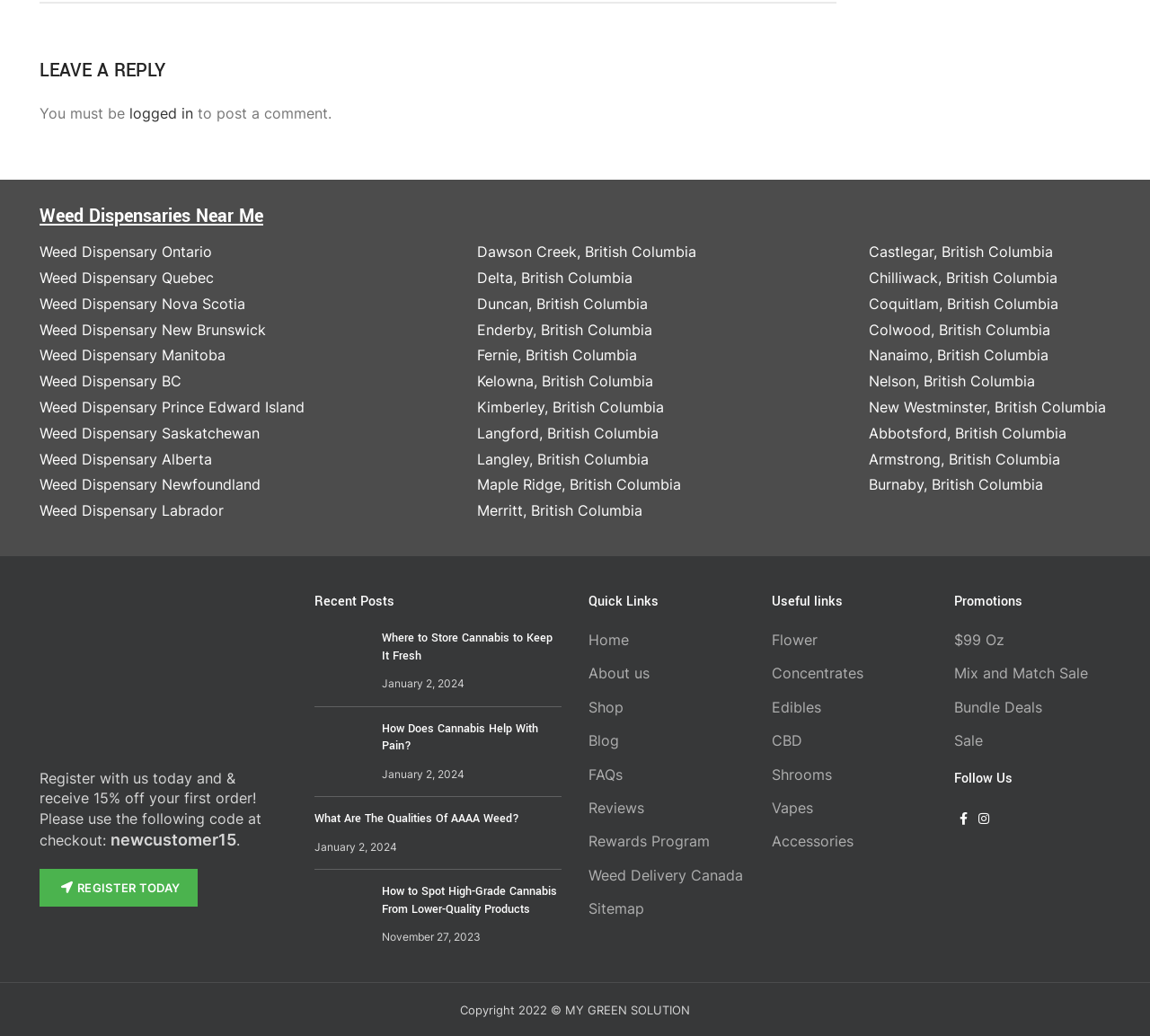Please identify the bounding box coordinates of the element's region that should be clicked to execute the following instruction: "Click on the 'REGISTER TODAY' button". The bounding box coordinates must be four float numbers between 0 and 1, i.e., [left, top, right, bottom].

[0.034, 0.839, 0.172, 0.875]